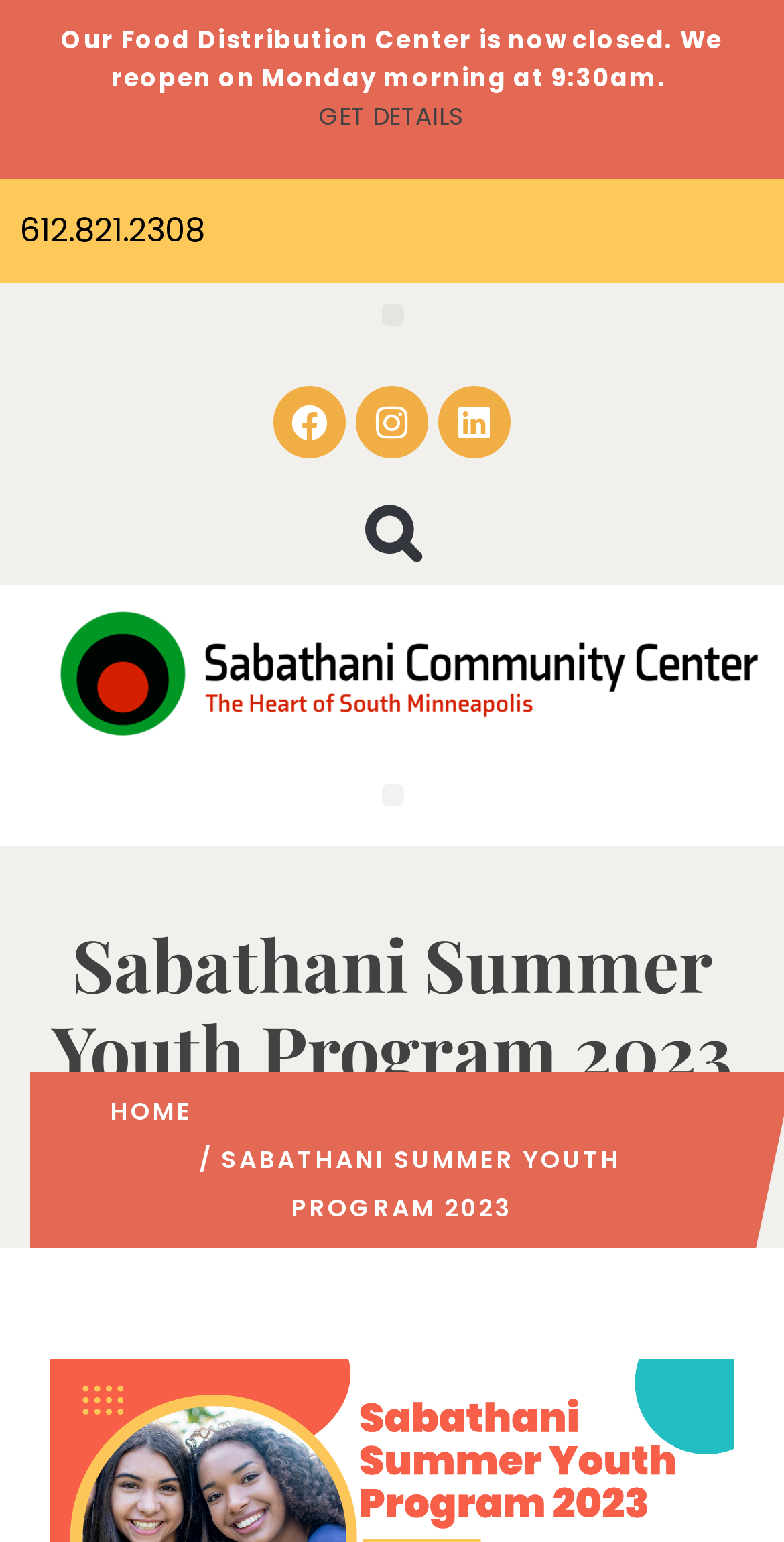What is the text on the search button?
Look at the screenshot and provide an in-depth answer.

I found the text on the search button by looking at the button element within the search input field, and it reads 'Search'.